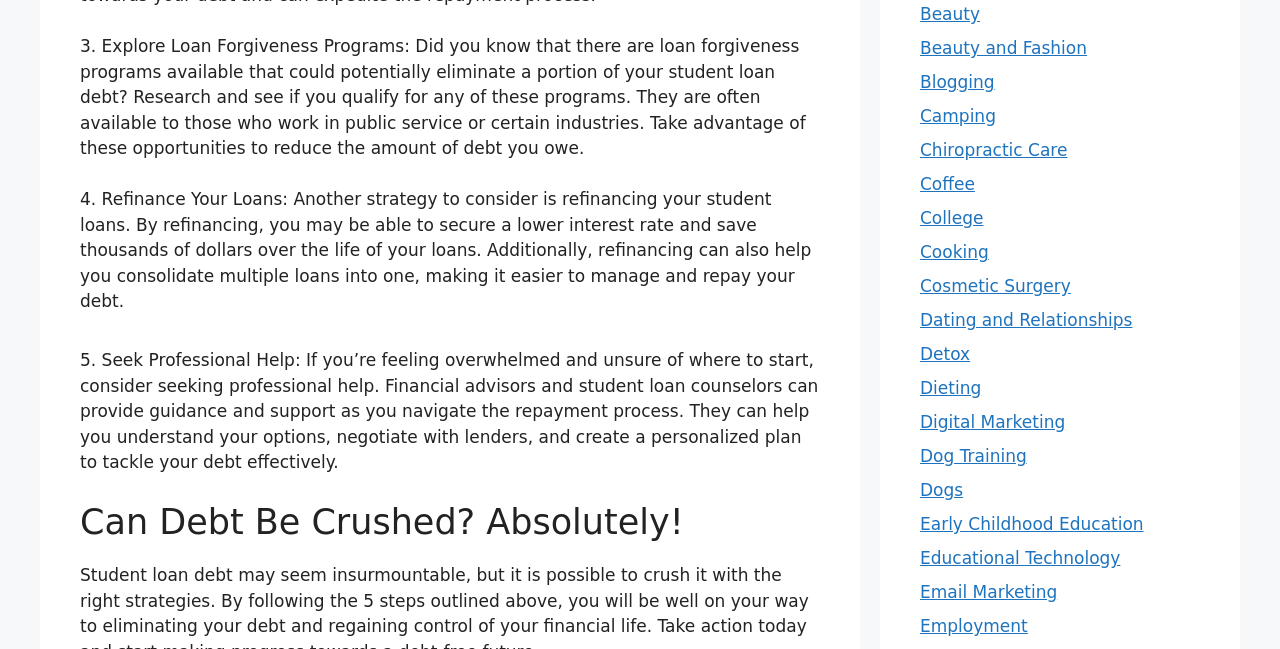How many paragraphs are there on the webpage?
Look at the screenshot and respond with one word or a short phrase.

3